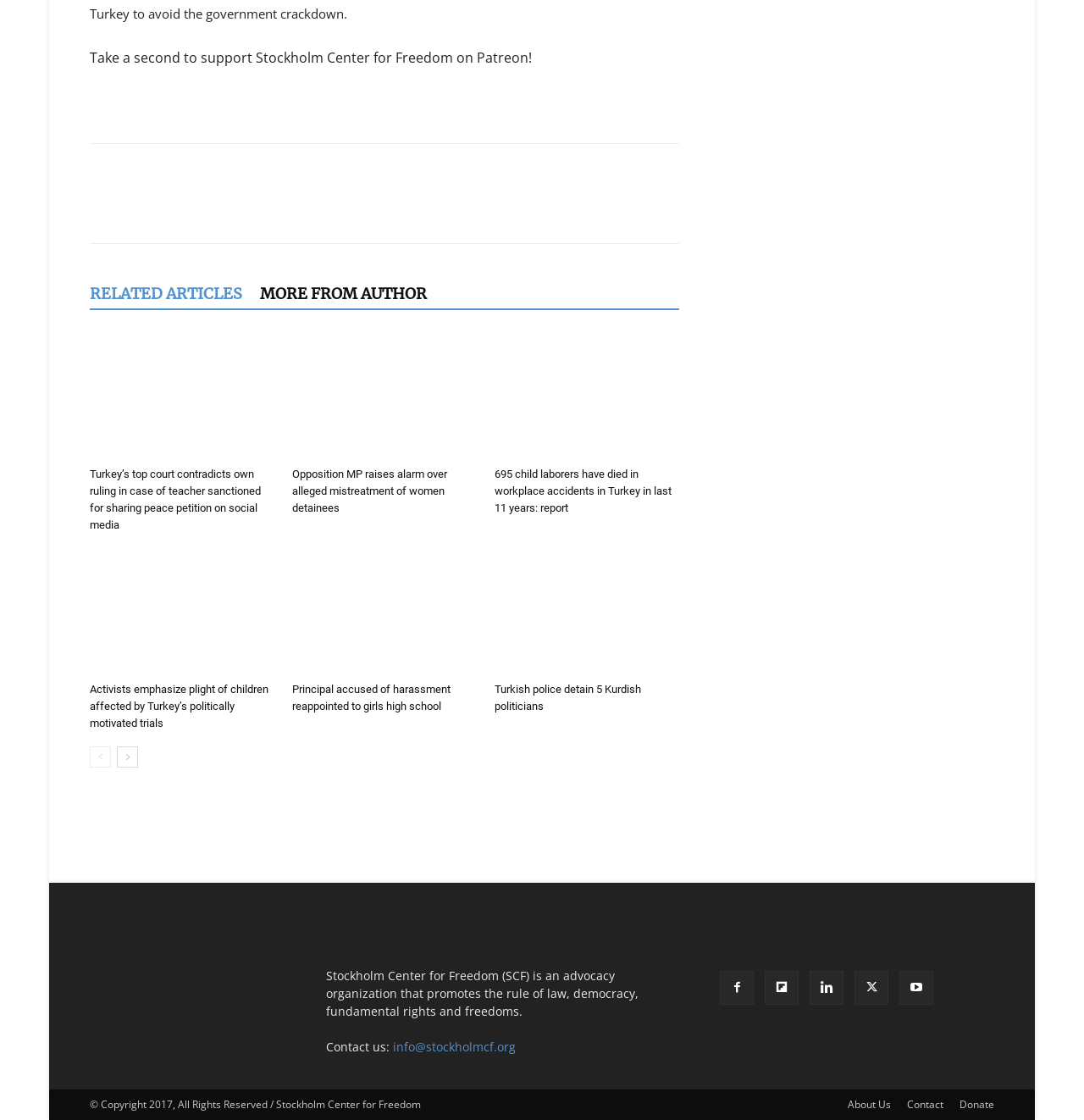Determine the bounding box coordinates for the HTML element described here: "alt="Stockholm Center for Freedom"".

[0.083, 0.905, 0.257, 0.917]